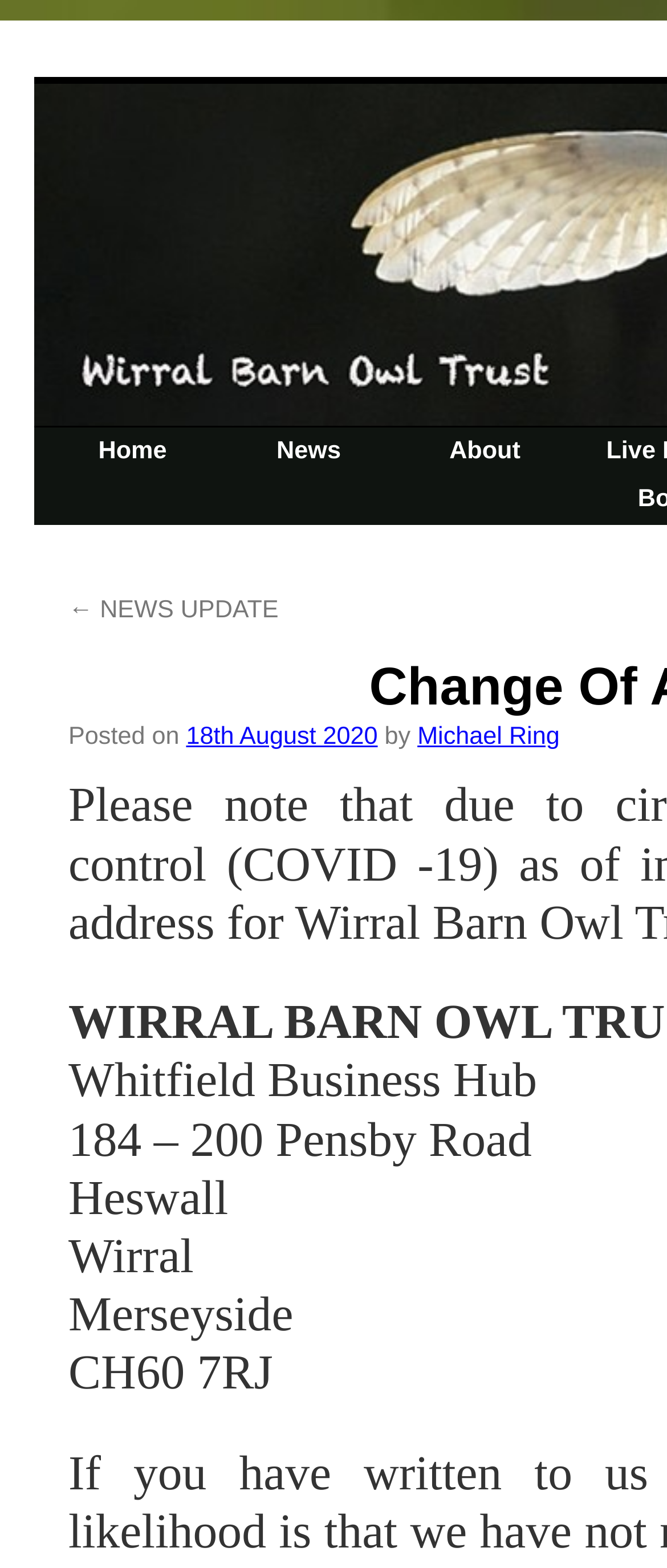Refer to the image and provide a thorough answer to this question:
Who posted the latest news update?

To find the author of the latest news update, I looked for the 'Posted by' text and found the corresponding link element with the text 'Michael Ring'. This indicates that Michael Ring is the author of the latest news update.